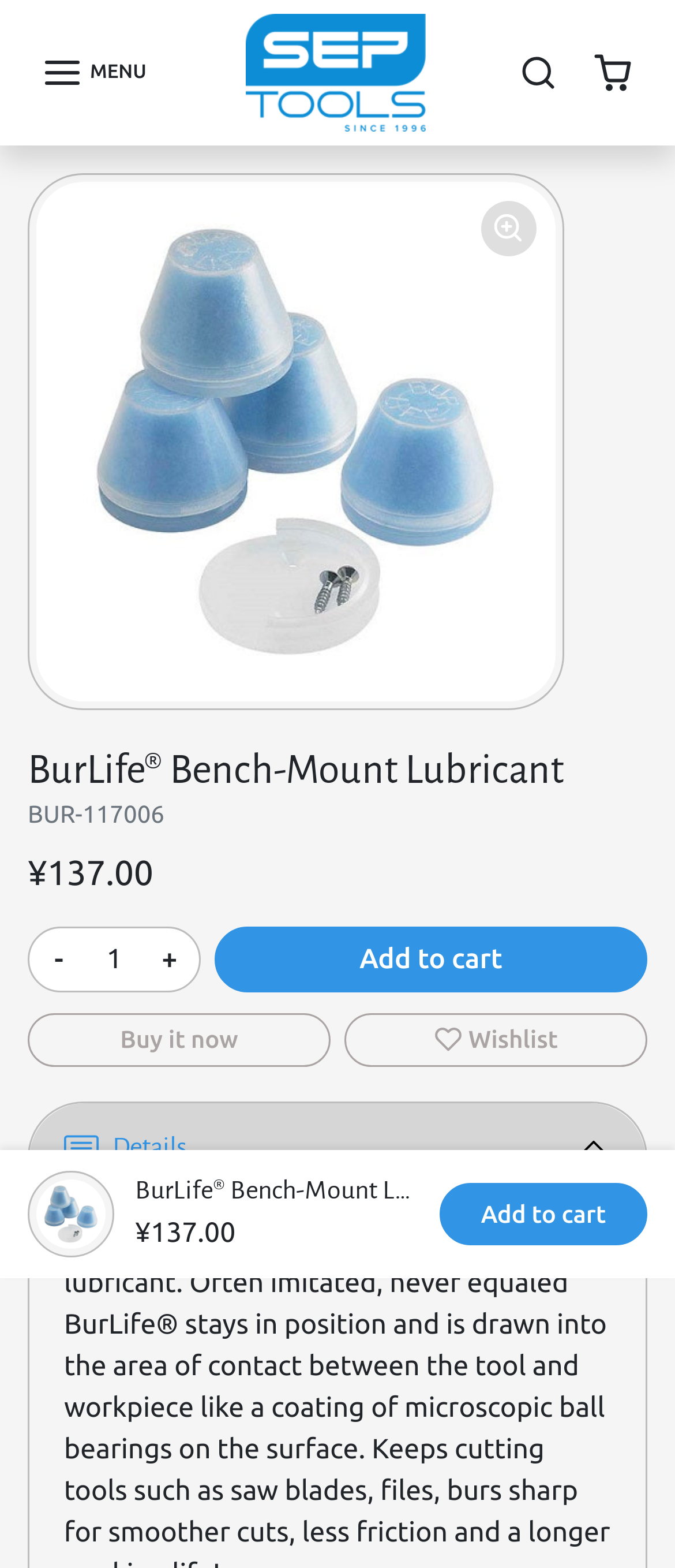Find the bounding box coordinates of the element's region that should be clicked in order to follow the given instruction: "Search for a product". The coordinates should consist of four float numbers between 0 and 1, i.e., [left, top, right, bottom].

[0.749, 0.03, 0.846, 0.063]